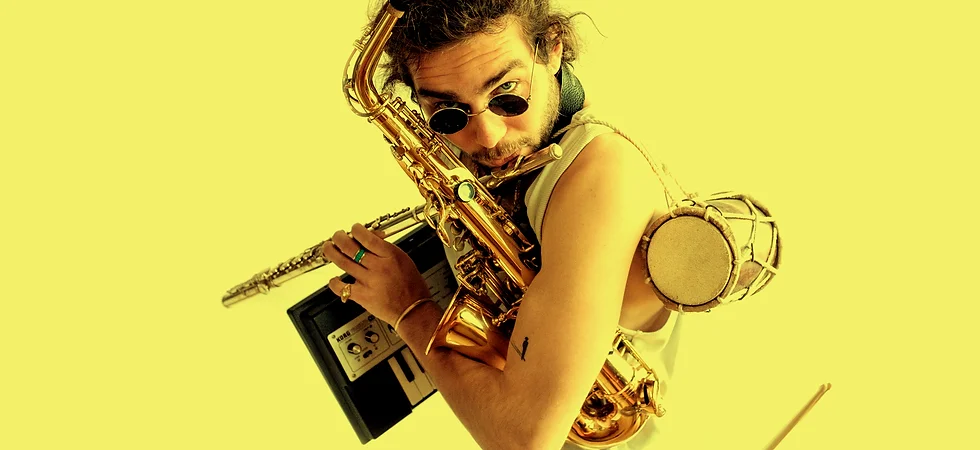What is symbolizing the musician's rhythmic talent?
Look at the image and respond with a single word or a short phrase.

percussion instrument